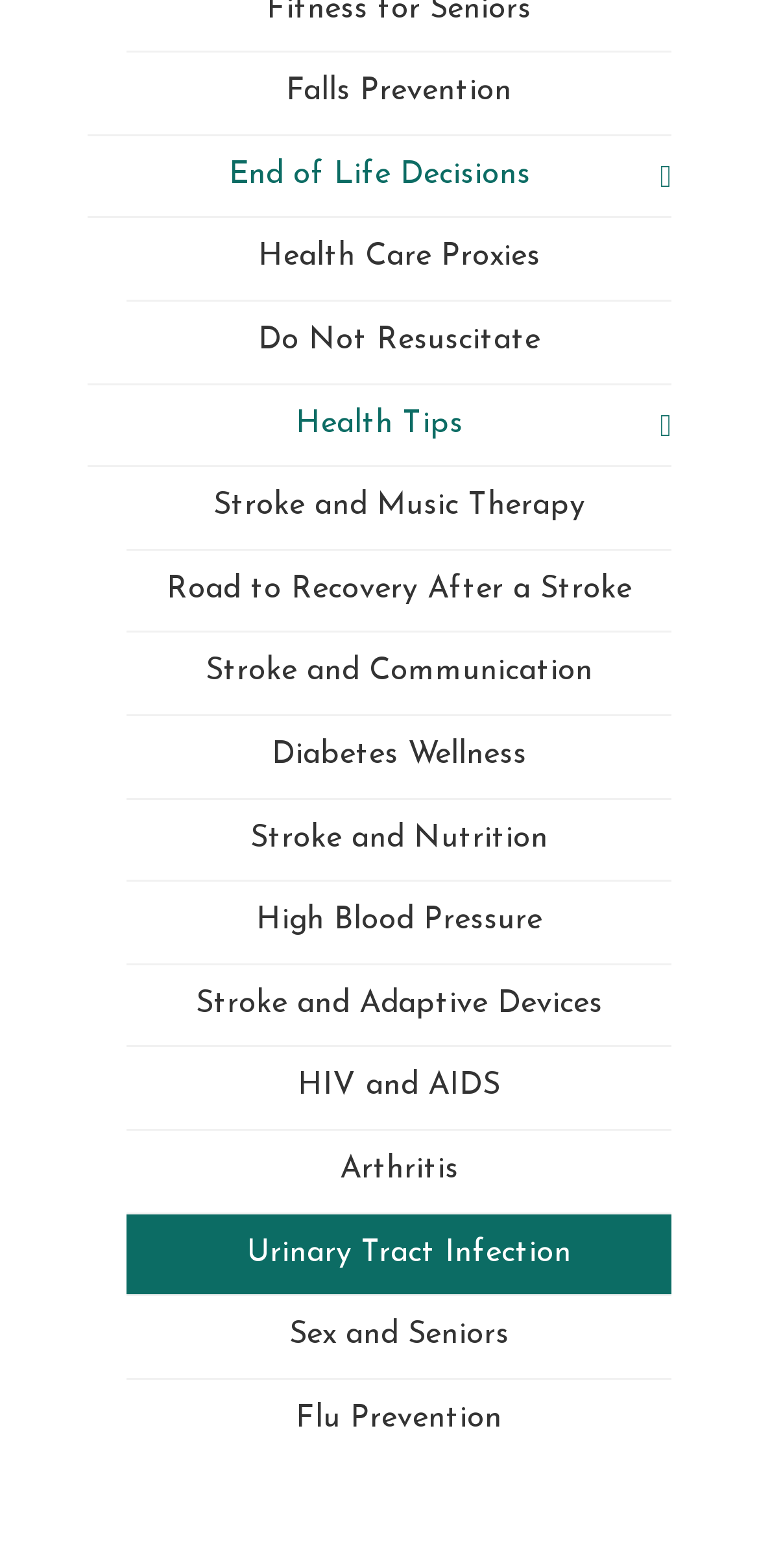Please give a short response to the question using one word or a phrase:
How many health topics are listed on the page?

17